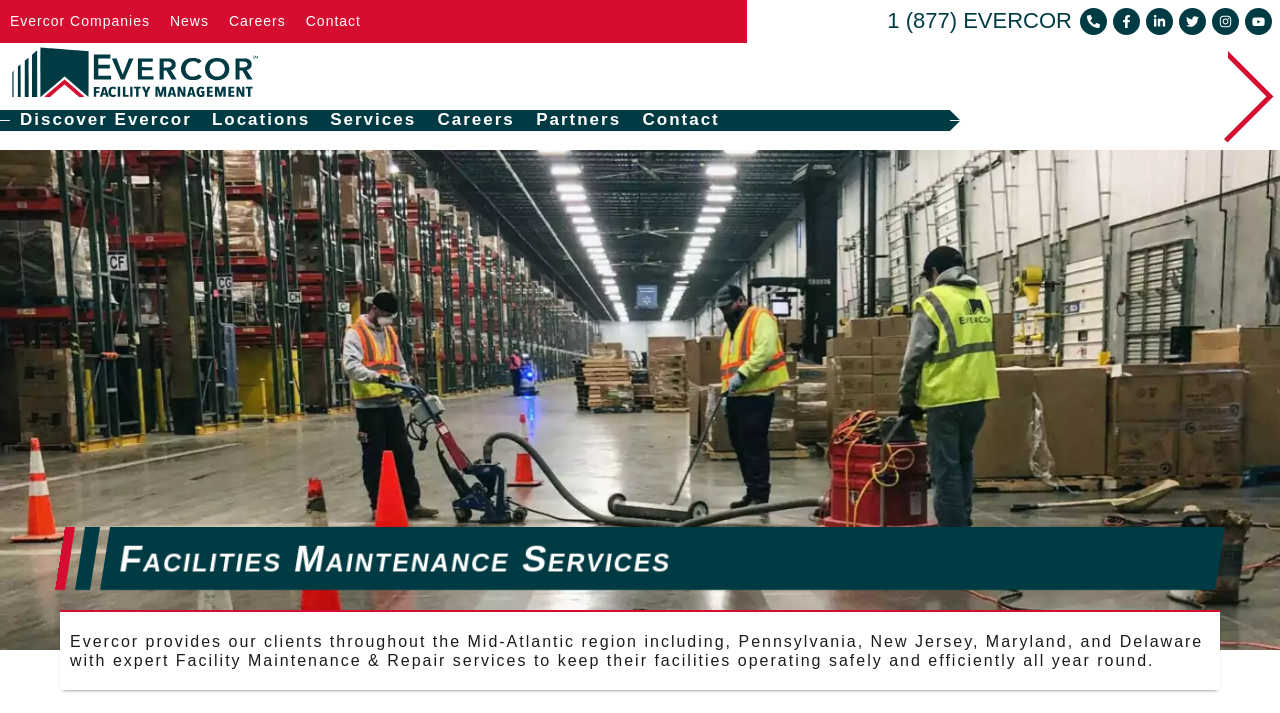How many social media links are on the top right?
Using the visual information, reply with a single word or short phrase.

5